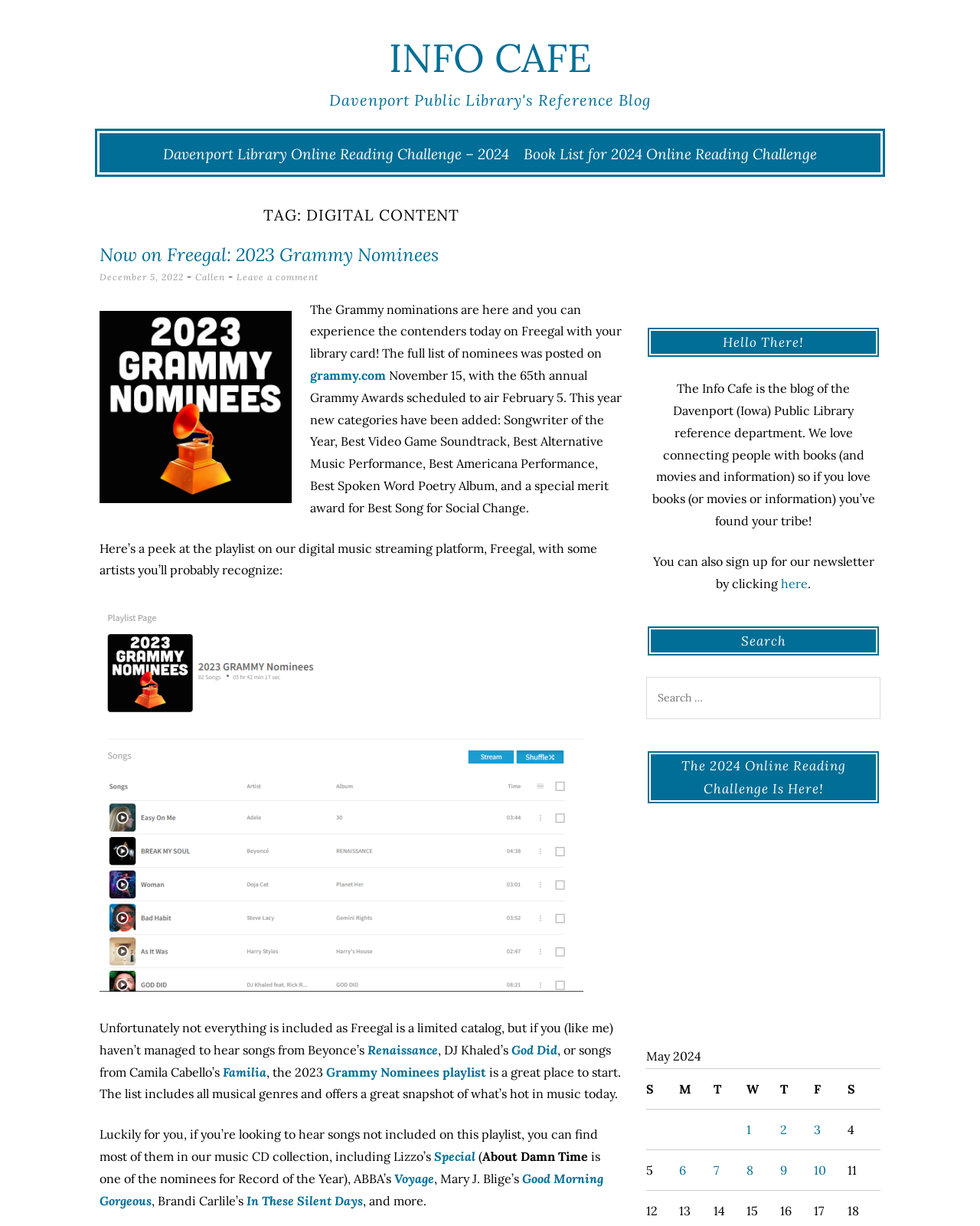Find the UI element described as: "Familia" and predict its bounding box coordinates. Ensure the coordinates are four float numbers between 0 and 1, [left, top, right, bottom].

[0.227, 0.868, 0.272, 0.88]